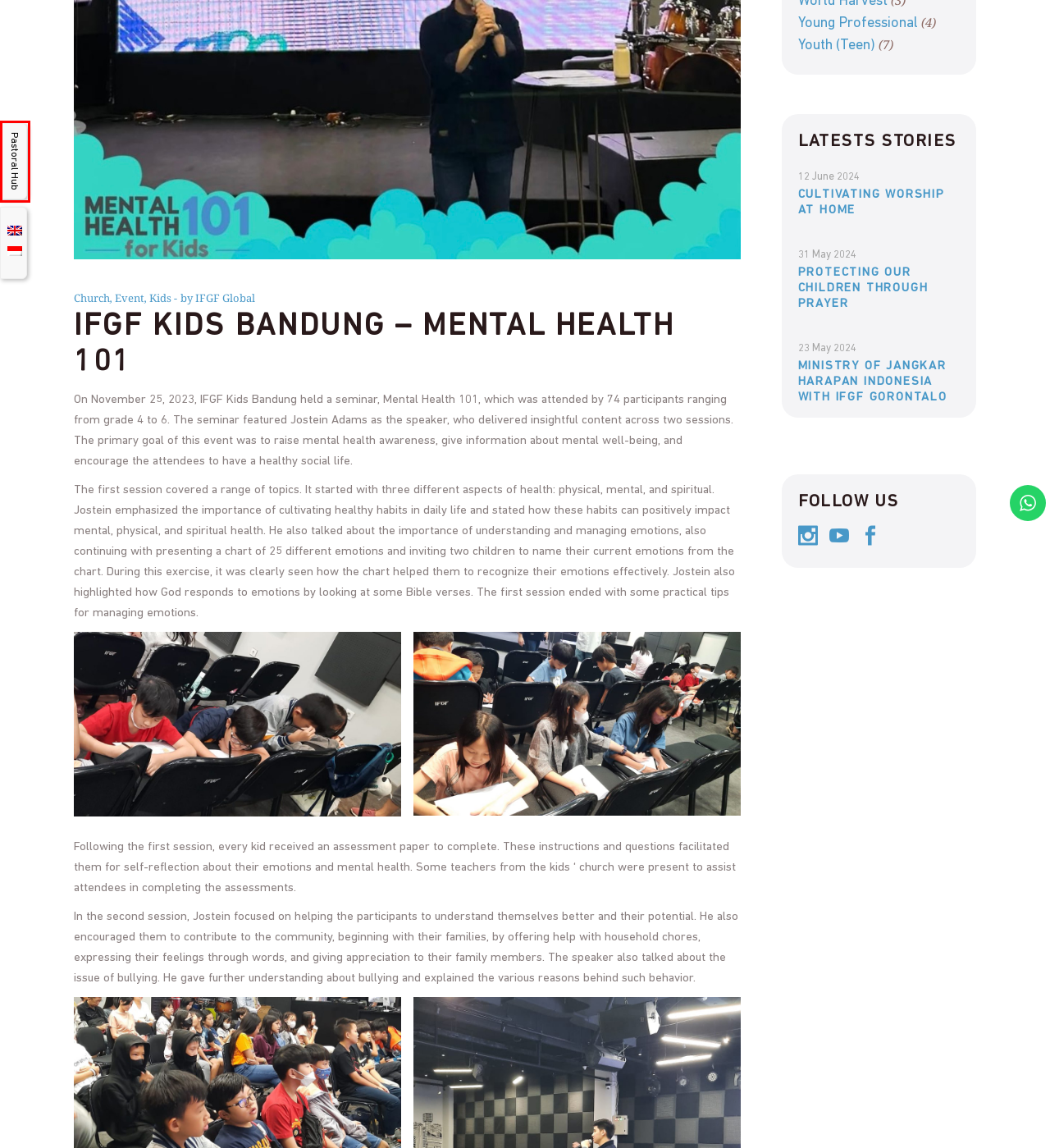You are provided with a screenshot of a webpage where a red rectangle bounding box surrounds an element. Choose the description that best matches the new webpage after clicking the element in the red bounding box. Here are the choices:
A. PROTECTING OUR CHILDREN THROUGH PRAYER - IFGF Global
B. PASTORAL HUB
C. Youth (Teen) Archives - IFGF Global
D. Young Professional Archives - IFGF Global
E. MINISTRY OF JANGKAR HARAPAN INDONESIA WITH IFGF GORONTALO - IFGF Global
F. CULTIVATING WORSHIP AT HOME - IFGF Global
G. IFGF Global, Author at IFGF Global
H. May 2024 - IFGF Global

B